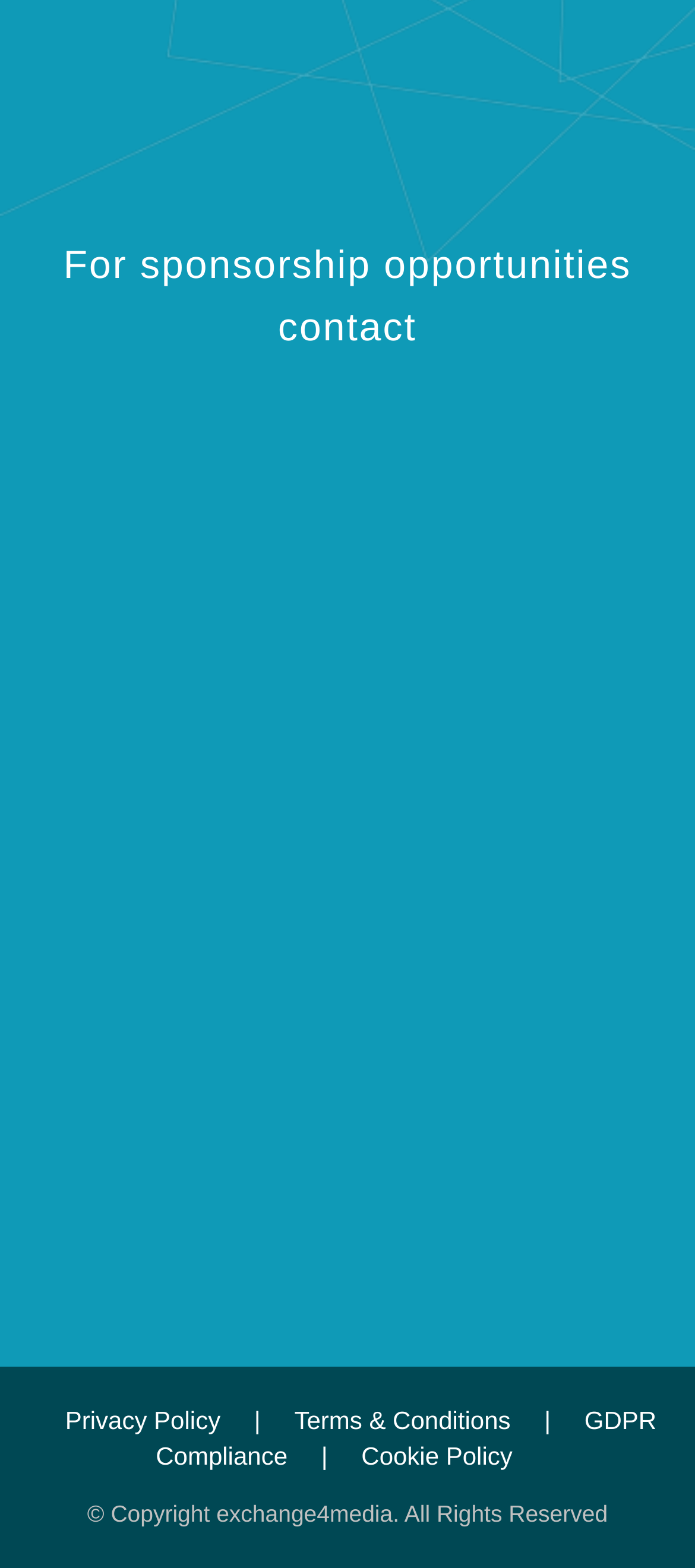Identify the bounding box of the HTML element described here: "Privacy Policy". Provide the coordinates as four float numbers between 0 and 1: [left, top, right, bottom].

[0.055, 0.896, 0.356, 0.914]